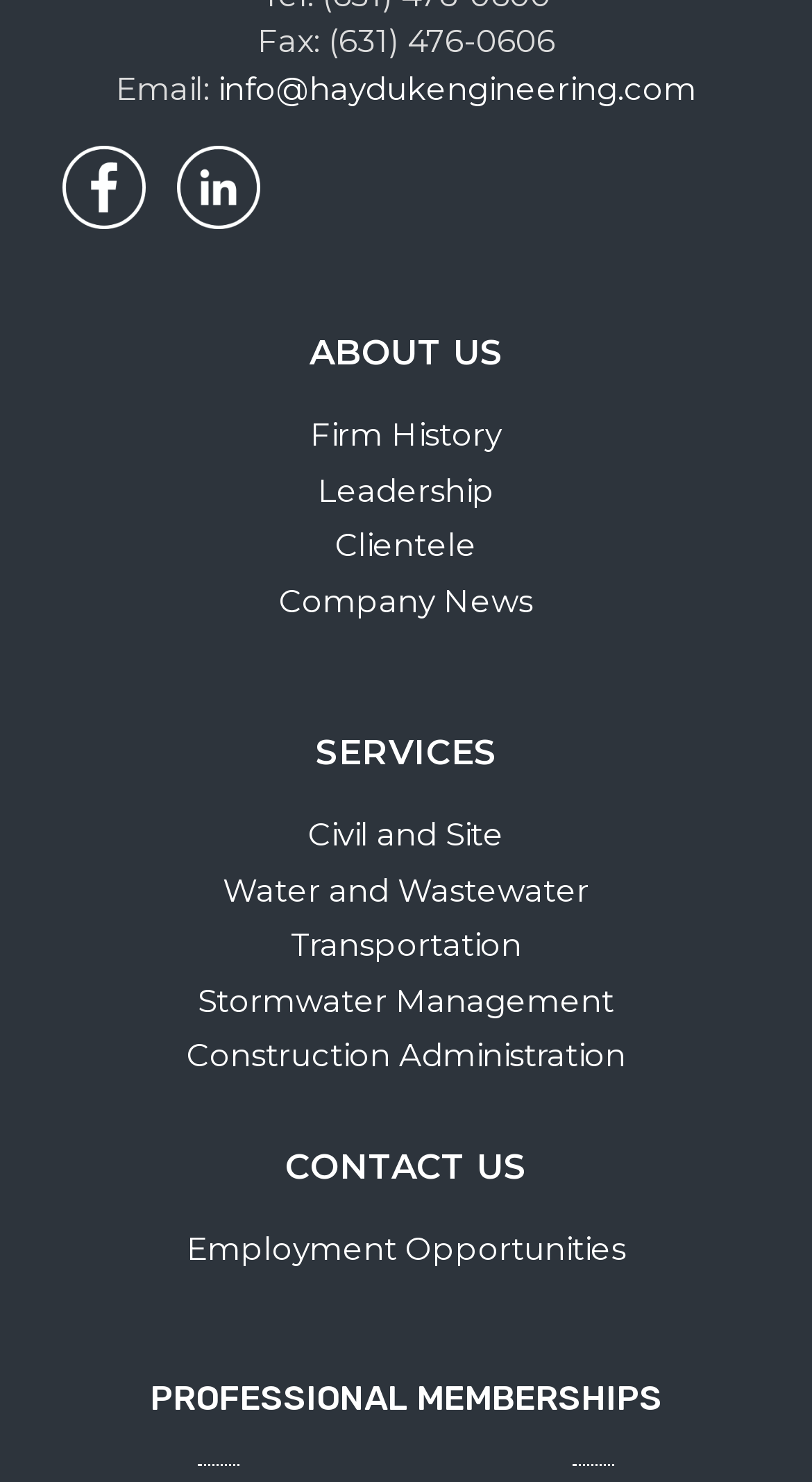For the element described, predict the bounding box coordinates as (top-left x, top-left y, bottom-right x, bottom-right y). All values should be between 0 and 1. Element description: aria-label="Logo of AlmightyCS" title="AlmightyCS"

None